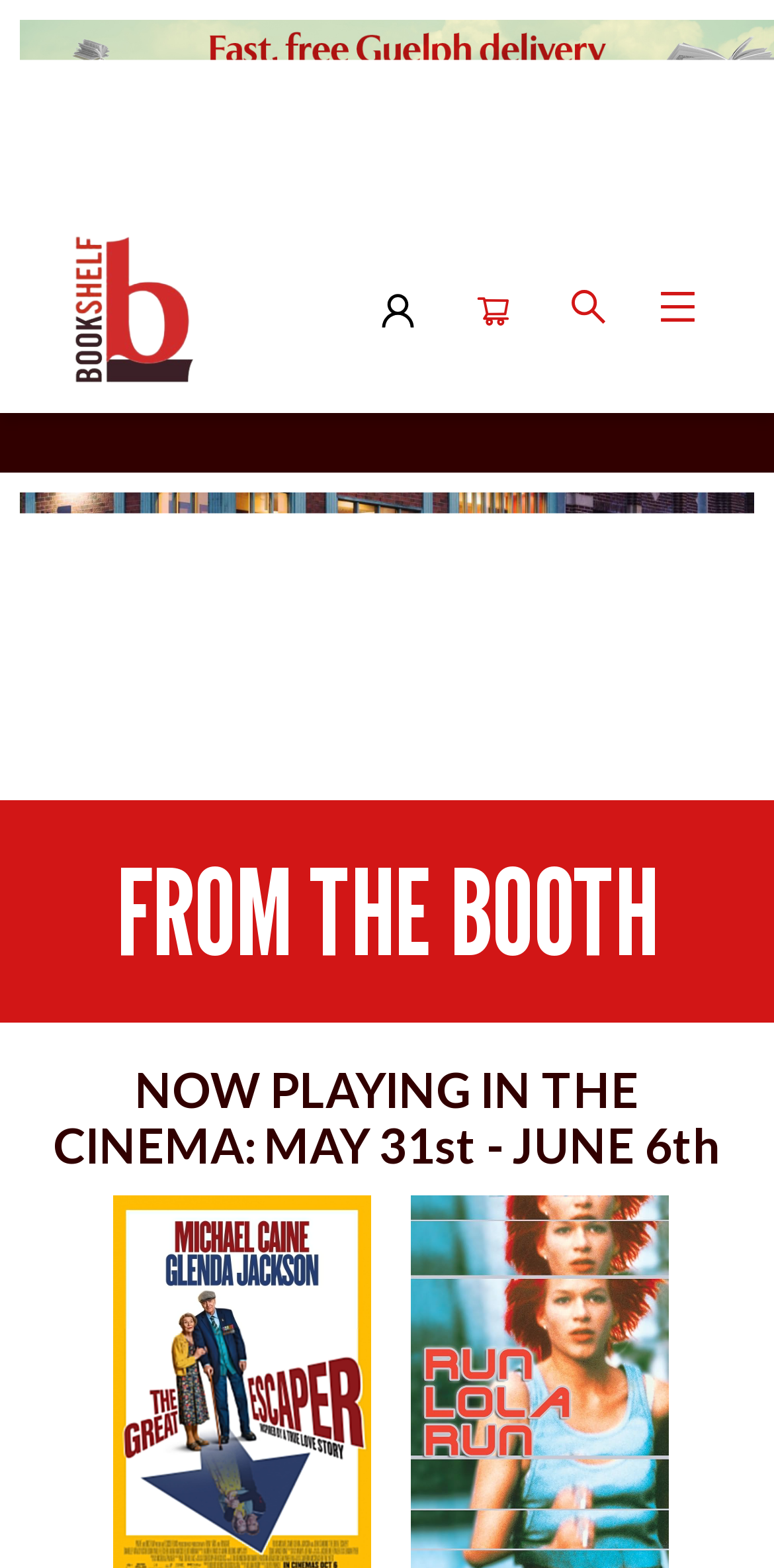Given the webpage screenshot and the description, determine the bounding box coordinates (top-left x, top-left y, bottom-right x, bottom-right y) that define the location of the UI element matching this description: aria-label="Checkout"

[0.572, 0.192, 0.703, 0.213]